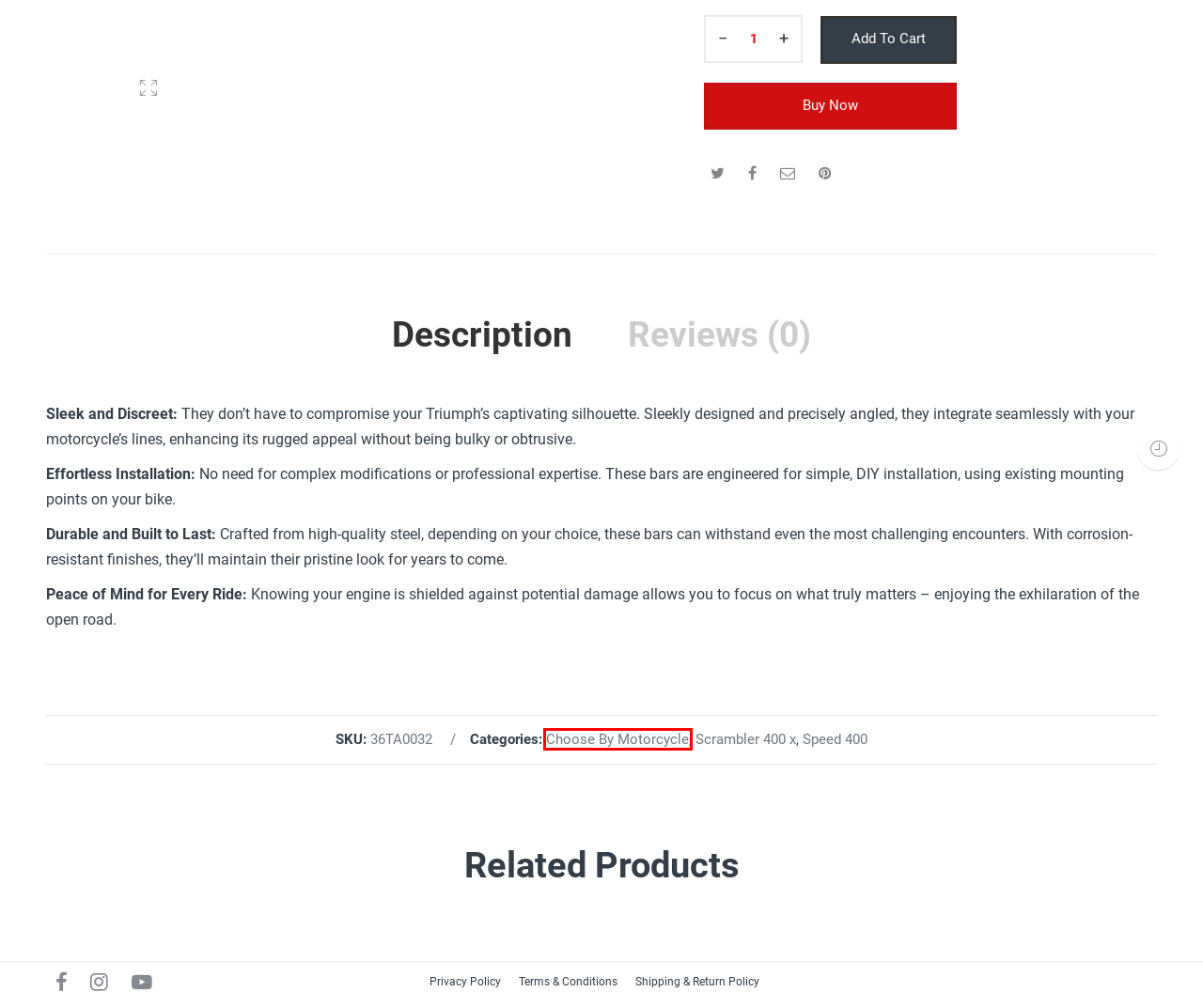You have a screenshot showing a webpage with a red bounding box around a UI element. Choose the webpage description that best matches the new page after clicking the highlighted element. Here are the options:
A. Terms and conditions - Khivraj Triumph Motorcycles
B. Khivraj Triumph Motorcycles - For the Ride
C. Scrambler 400 x Accessories - Khivraj Triumph Motorcycles
D. Shipping and Return Policy - Khivraj Triumph Motorcycles
E. Speed 400 Accessories - Khivraj Triumph Motorcycles
F. Privacy Policy - Khivraj Triumph Motorcycles
G. Choose By Motorcycle - Khivraj Triumph Motorcycles
H. Book a Test Ride - Khivraj Triumph Motorcycles

G